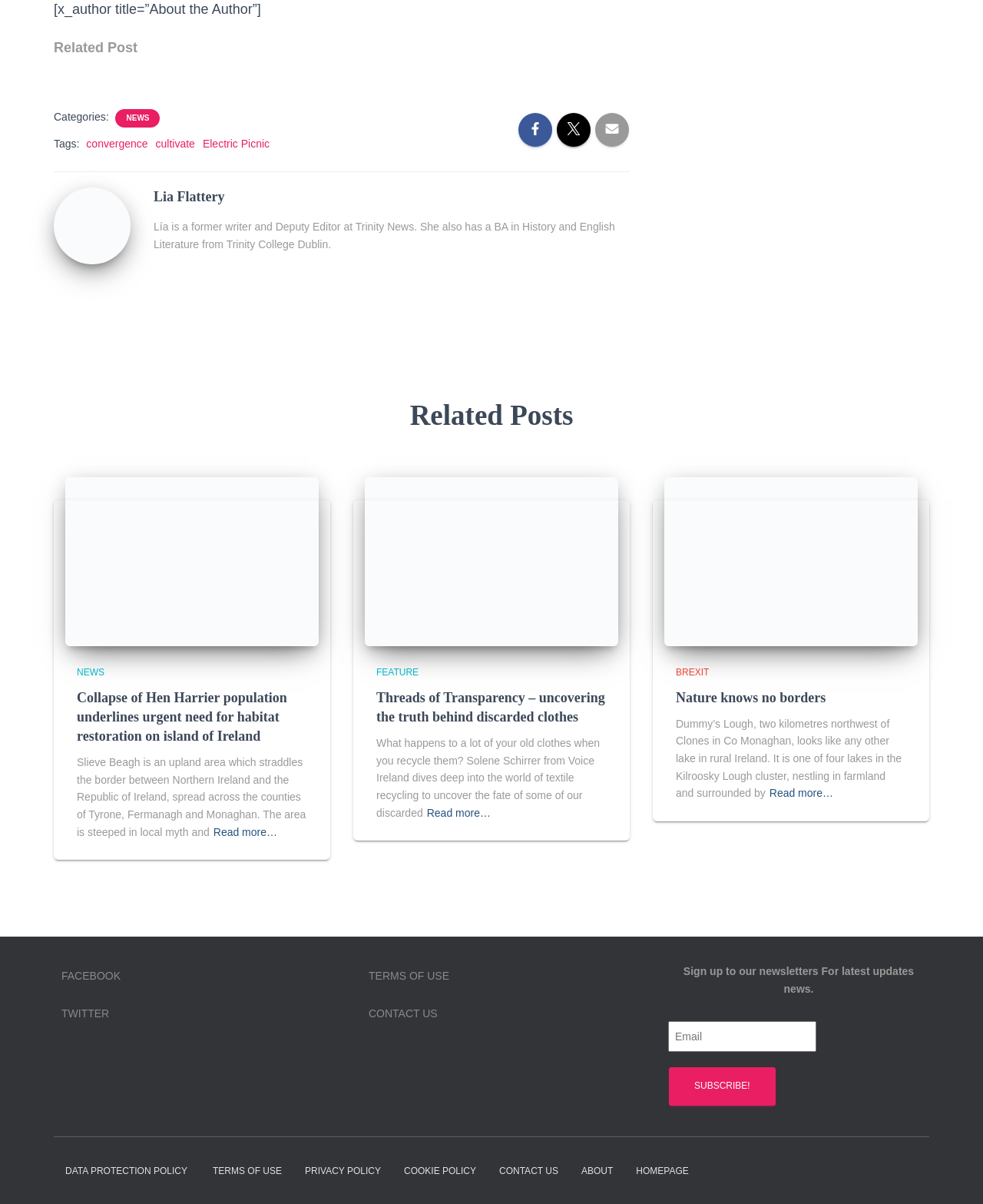Identify the bounding box for the element characterized by the following description: "name="wysija[user][email]" placeholder="Email" title="Email"".

[0.68, 0.848, 0.83, 0.874]